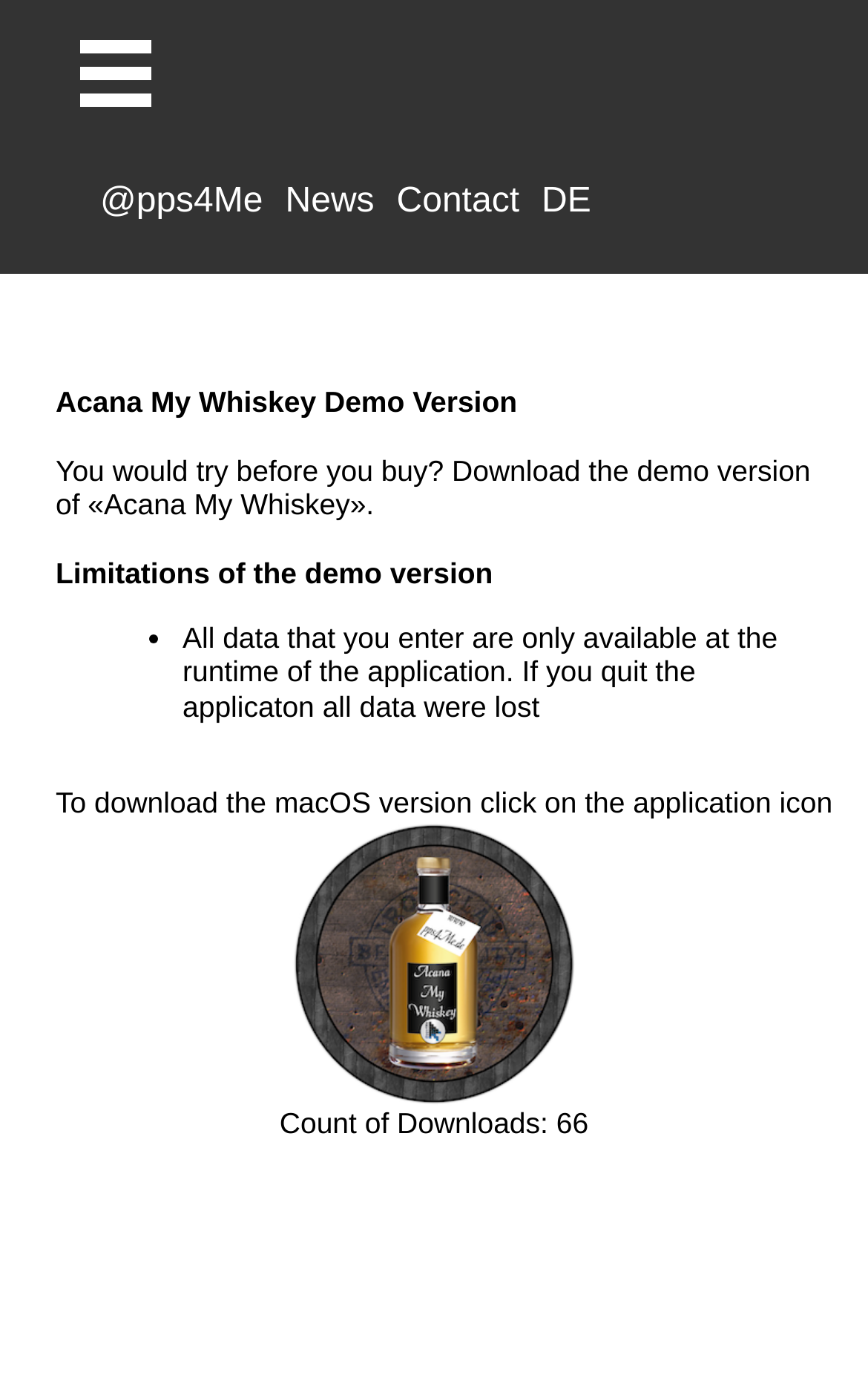How many times has the macOS version been downloaded?
Please use the image to provide an in-depth answer to the question.

The count of downloads for the macOS version is 66, as mentioned in the static text 'Count of Downloads: 66' at the bottom of the webpage.